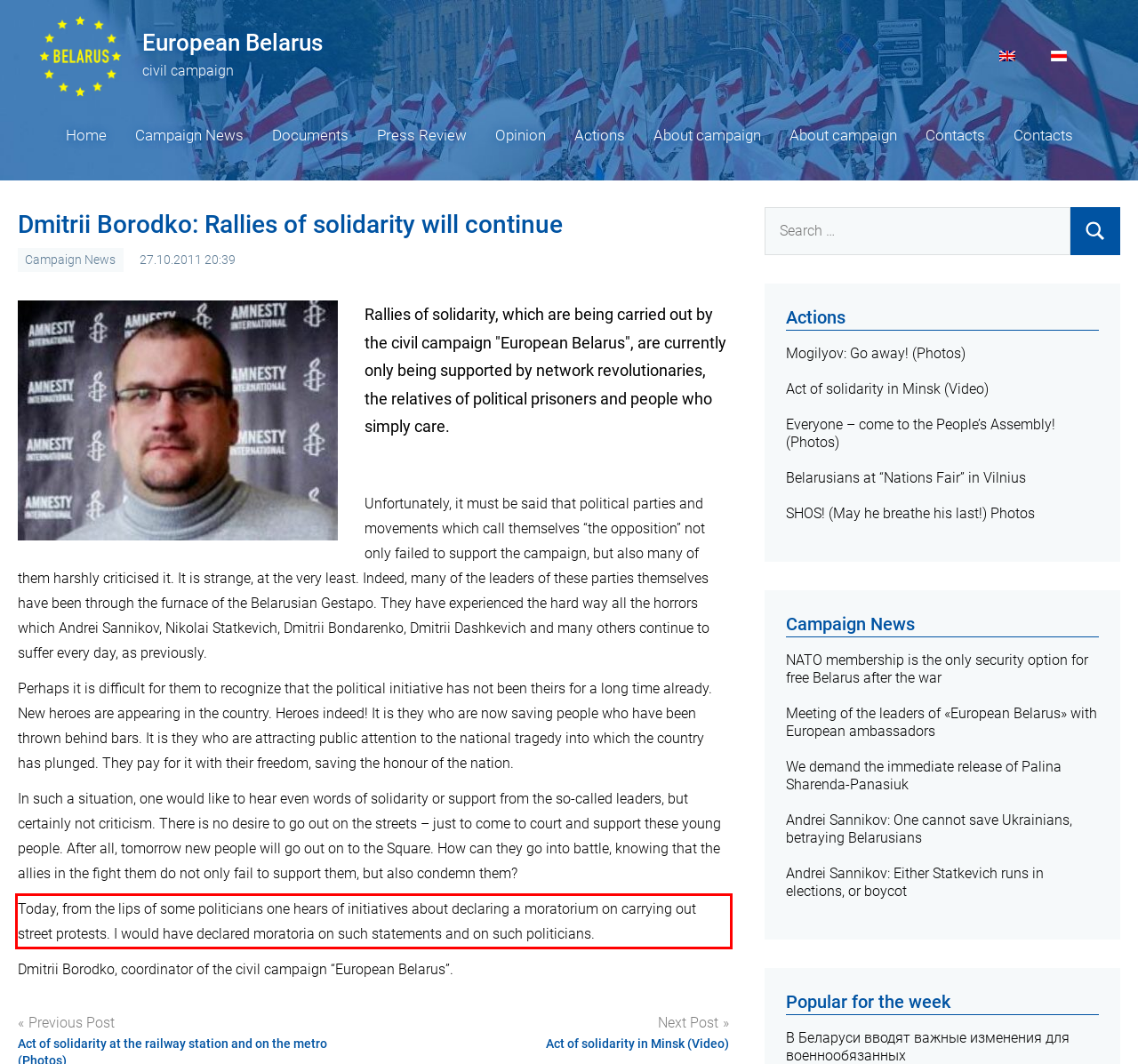Please look at the webpage screenshot and extract the text enclosed by the red bounding box.

Today, from the lips of some politicians one hears of initiatives about declaring a moratorium on carrying out street protests. I would have declared moratoria on such statements and on such politicians.